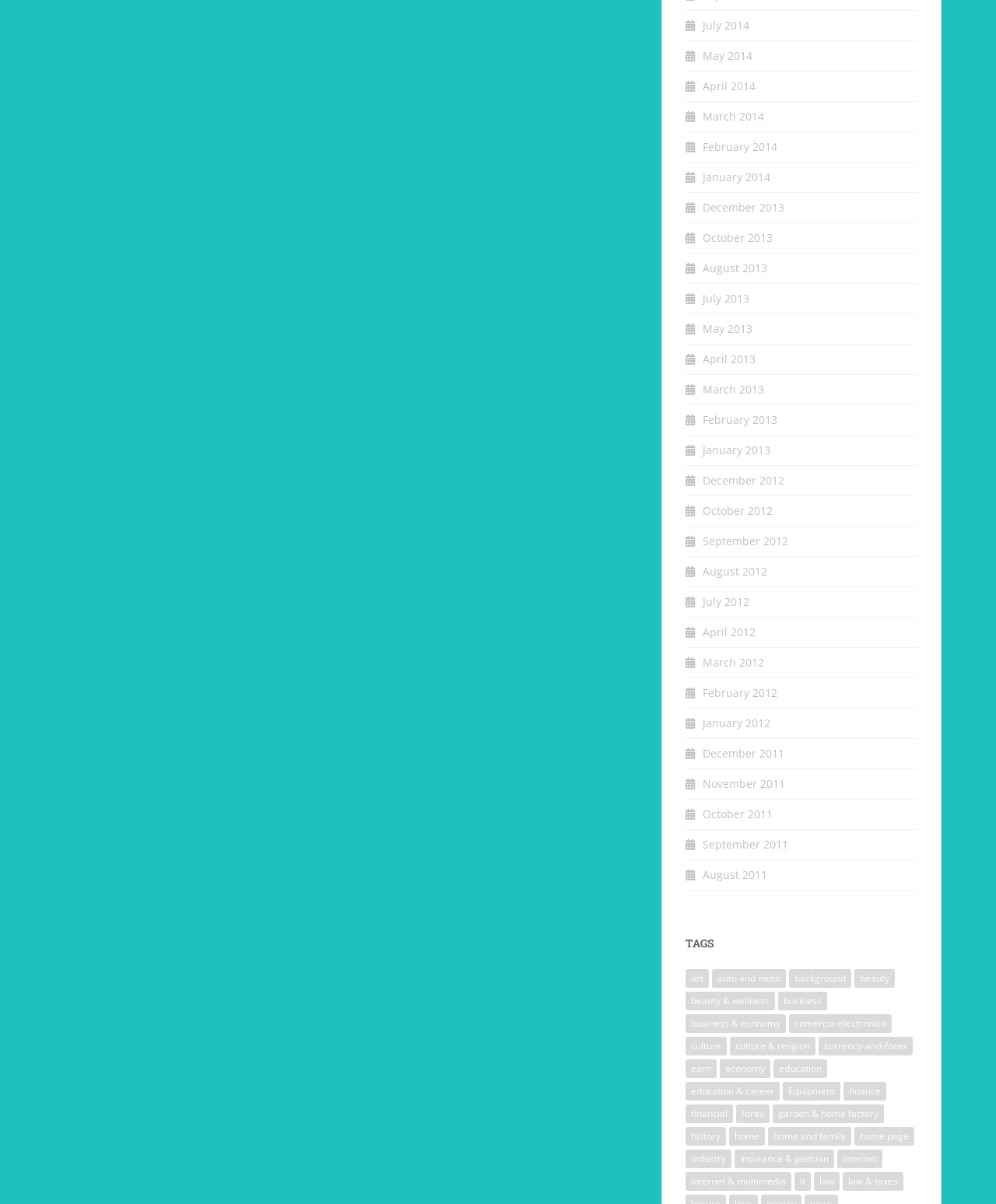Find the bounding box coordinates of the clickable area that will achieve the following instruction: "Click on July 2014".

[0.705, 0.015, 0.752, 0.027]